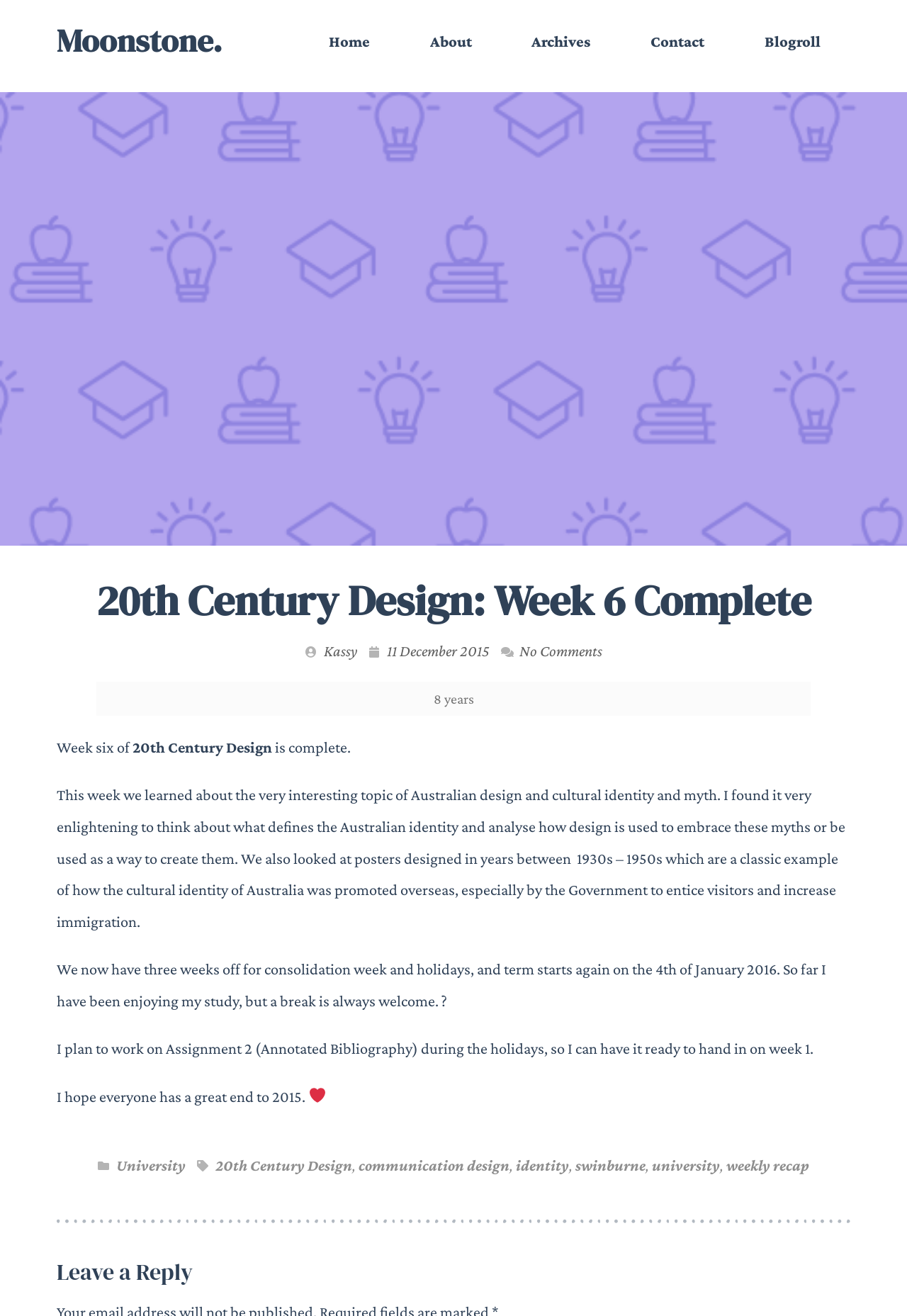Please determine the bounding box coordinates of the element to click in order to execute the following instruction: "leave a reply". The coordinates should be four float numbers between 0 and 1, specified as [left, top, right, bottom].

[0.062, 0.956, 0.938, 0.977]